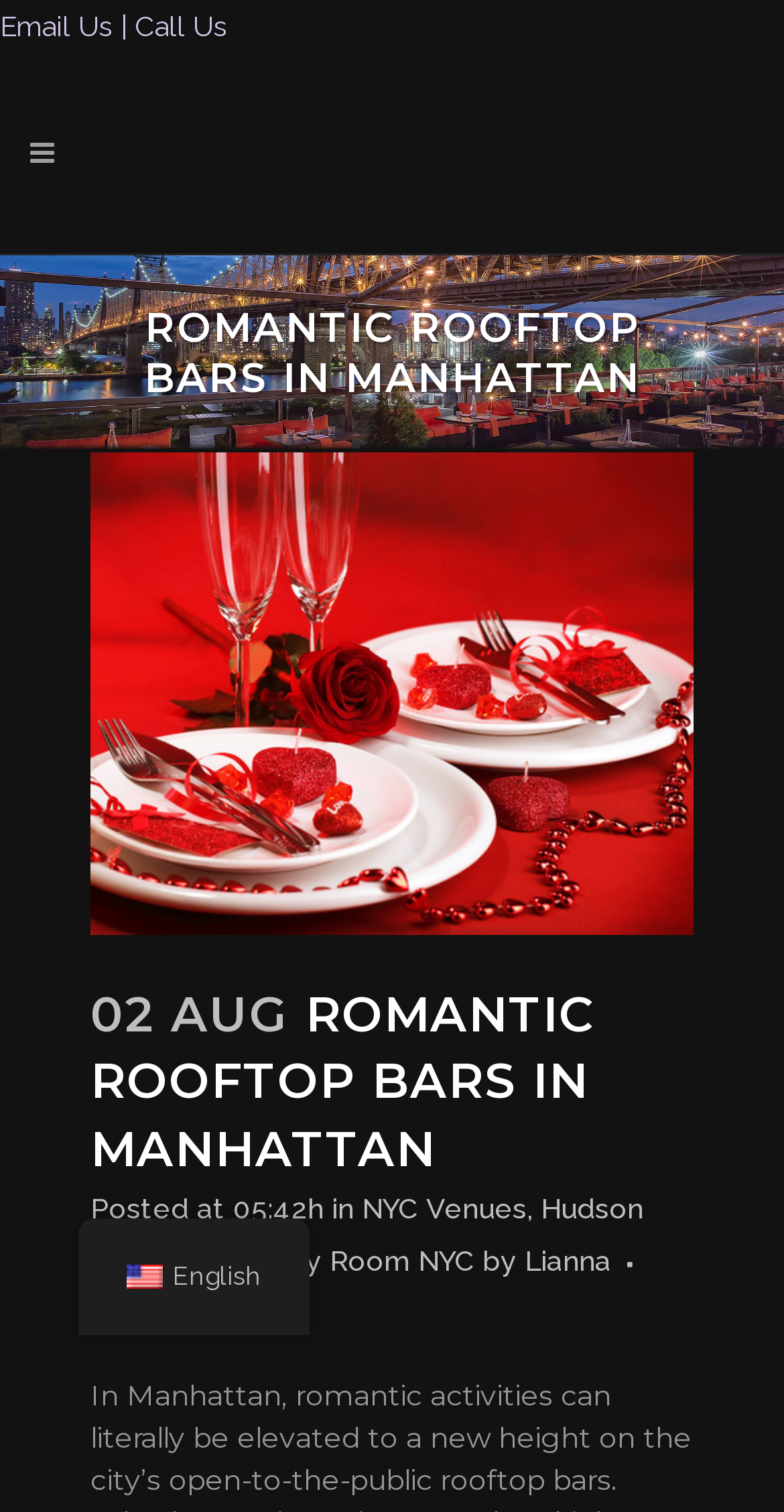Refer to the image and provide a thorough answer to this question:
What is the location of the rooftop bars?

The webpage mentions 'ROMANTIC ROOFTOP BARS IN MANHATTAN' and 'NYC Venues', which indicates that the location of the rooftop bars is Manhattan.